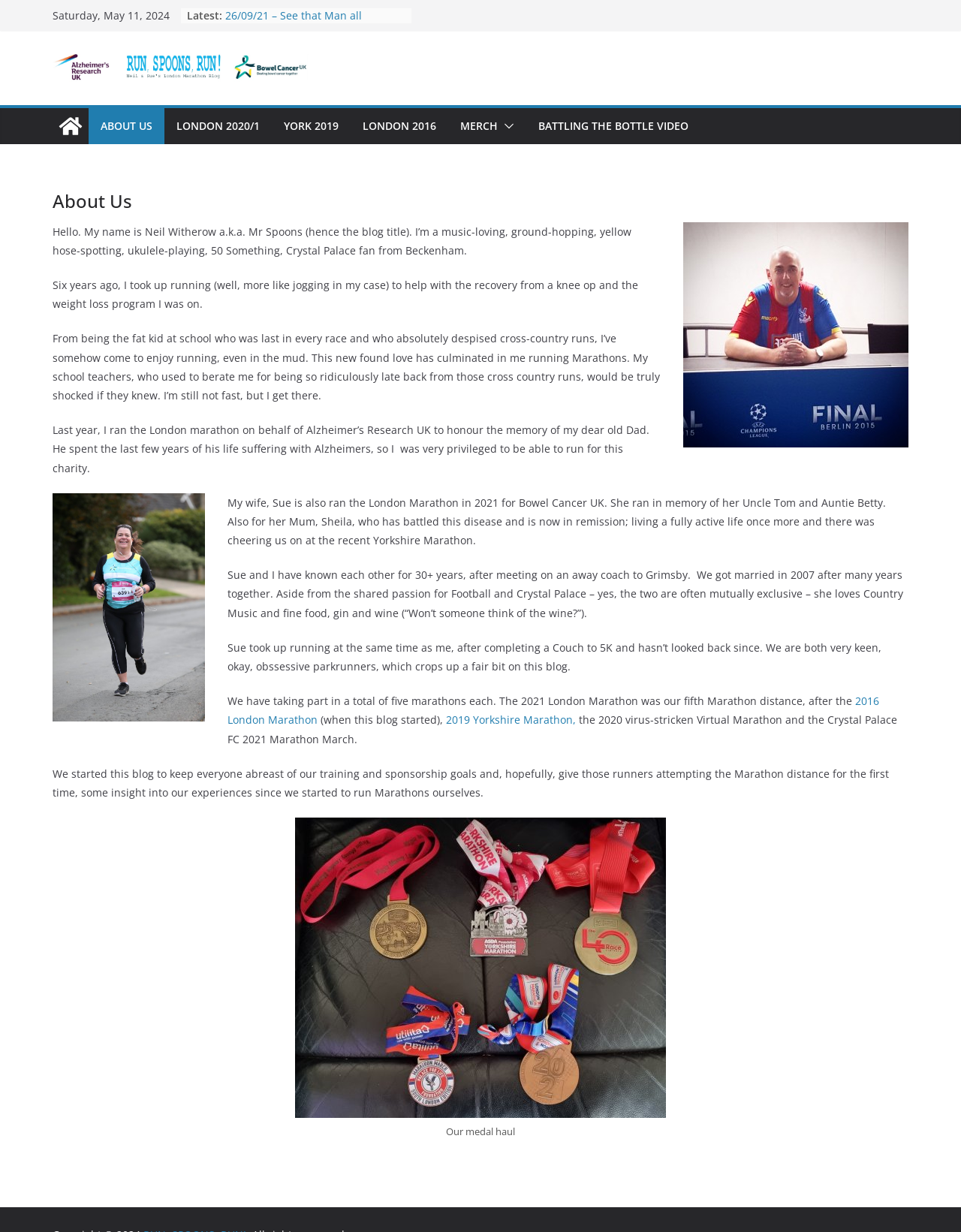Give a concise answer using one word or a phrase to the following question:
What is the name of the author's wife?

Sue